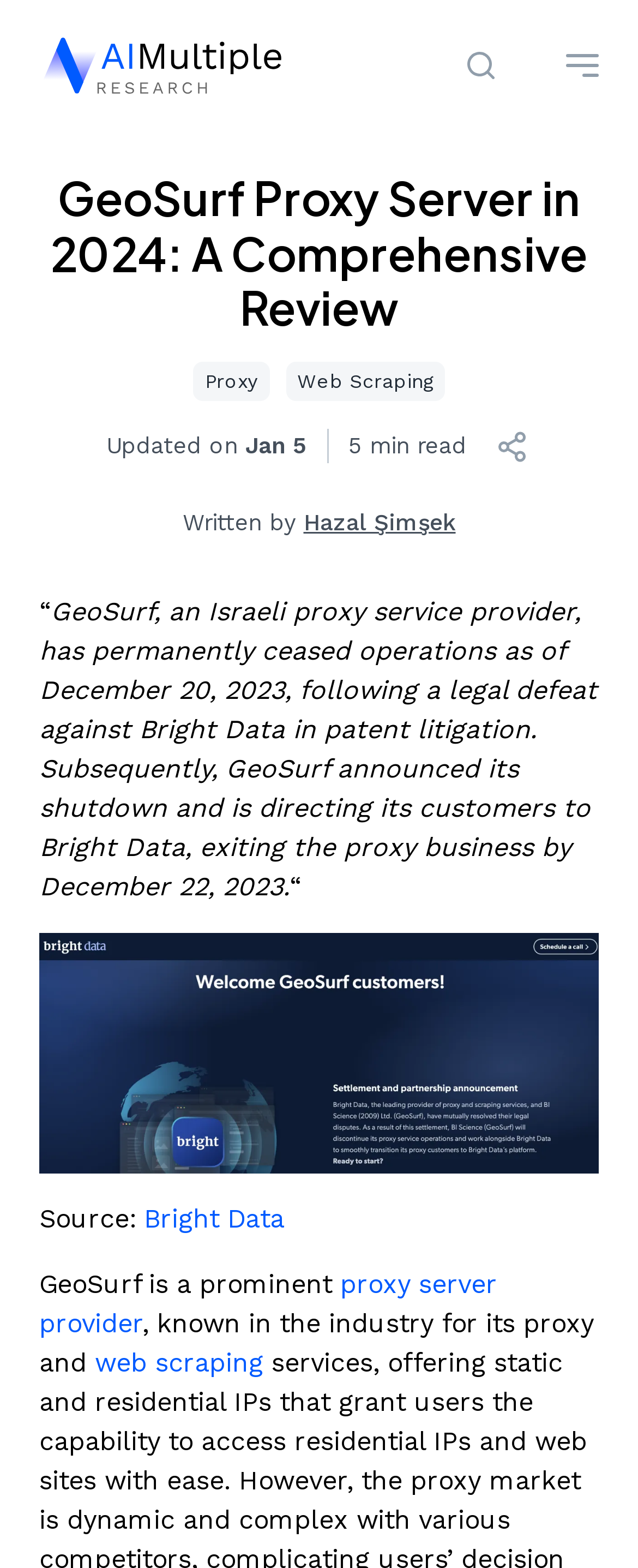Please specify the bounding box coordinates of the clickable region to carry out the following instruction: "Click on Research". The coordinates should be four float numbers between 0 and 1, in the format [left, top, right, bottom].

[0.062, 0.125, 0.346, 0.157]